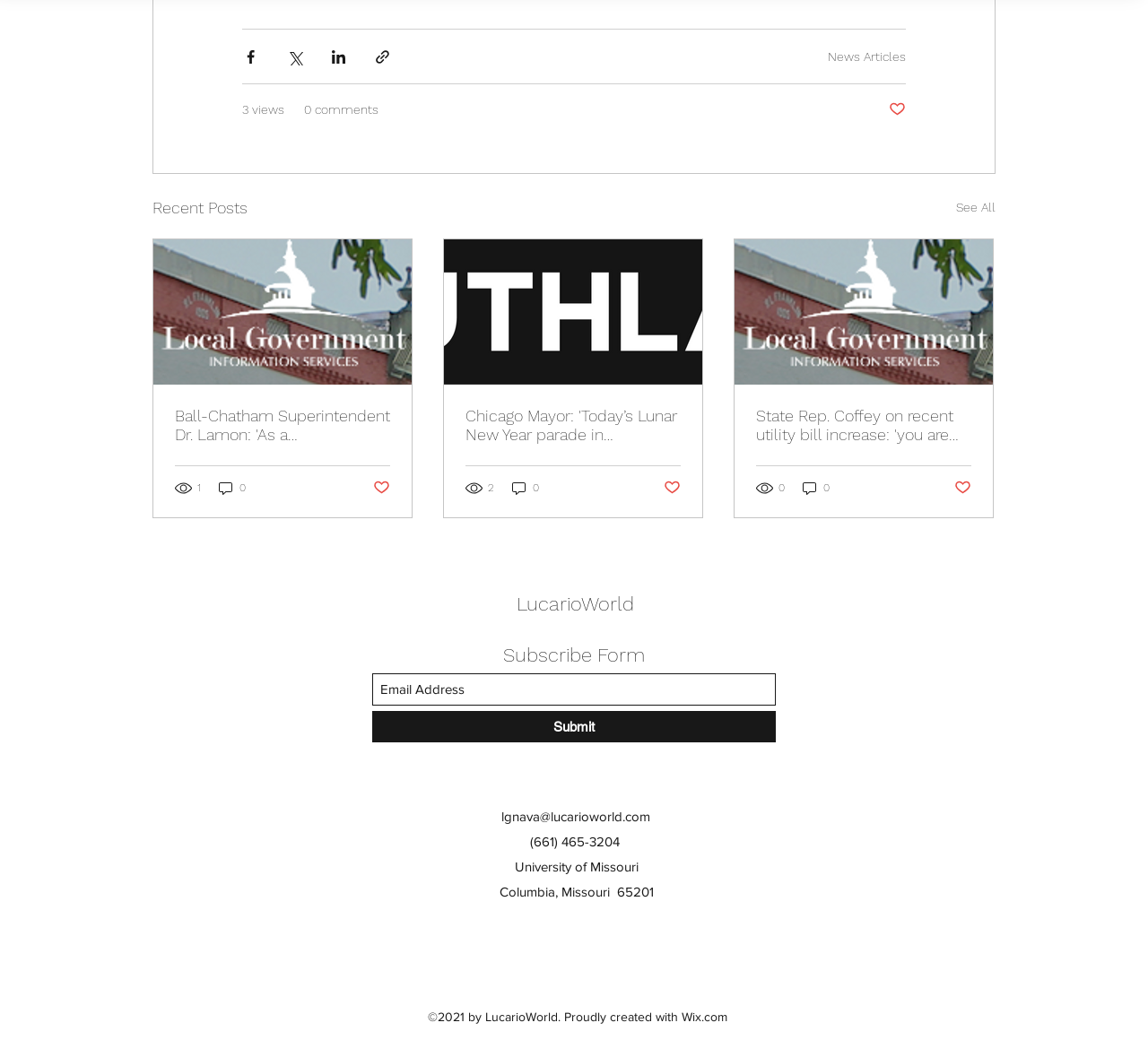Please mark the bounding box coordinates of the area that should be clicked to carry out the instruction: "Check news articles".

[0.721, 0.047, 0.789, 0.061]